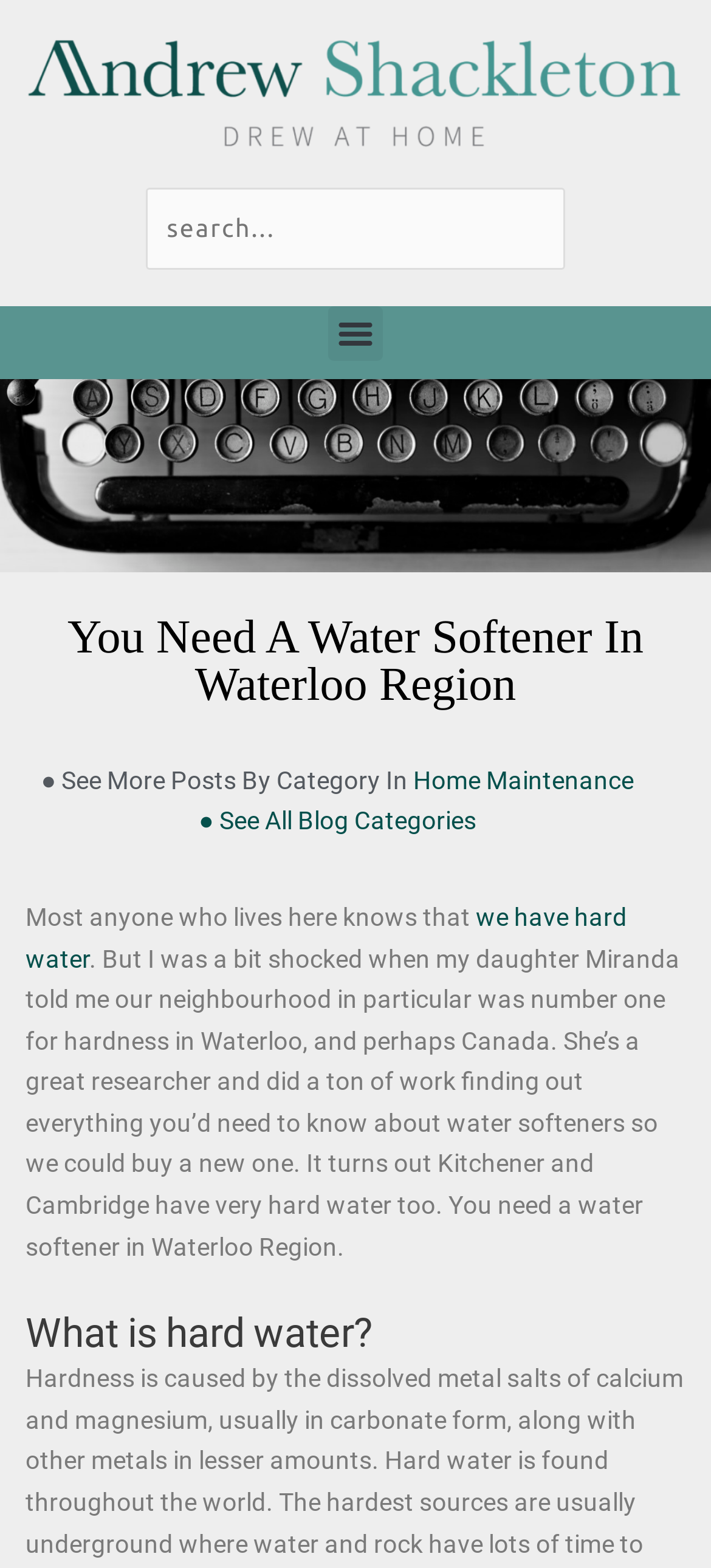Provide an in-depth caption for the elements present on the webpage.

The webpage is about the importance of having a water softener in Waterloo Region, Canada. At the top of the page, there is a banner image with a link labeled "2023 banner". Below the banner, there is a search bar with a text box where users can enter their search queries. To the right of the search bar, there is a menu toggle button.

The main content of the page starts with a heading that reads "You Need A Water Softener In Waterloo Region". Below the heading, there is a section that allows users to see more posts by category, with links to "Home Maintenance" and "See All Blog Categories".

The main article begins with a paragraph of text that explains the issue of hard water in Waterloo Region, mentioning that it damages water heaters, limes up kettles, and makes showers unpleasant. The text also mentions that the author's daughter did research on water softeners and found that Kitchener and Cambridge also have very hard water. The article then asks the question "What is hard water?" which is highlighted as a heading.

Throughout the page, there are several links and buttons, but the overall focus is on the importance of having a water softener in Waterloo Region.